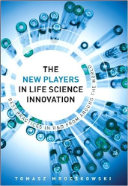Analyze the image and describe all the key elements you observe.

The image features the cover of the book titled "The New Players in Life Science Innovation." The design incorporates an array of laboratory glassware, including test tubes and pipettes, set against a vivid blue background. The book is authored by Tomasz Mroczkowski and focuses on best practices in research and development within the life sciences sector, offering insights from around the world. The title and author's name are prominently displayed, emphasizing its relevance for professionals seeking to understand contemporary trends and innovations in life sciences. This book is part of the "FT Press Operations Management" series, indicating its practical application for management and operational leadership in the field.